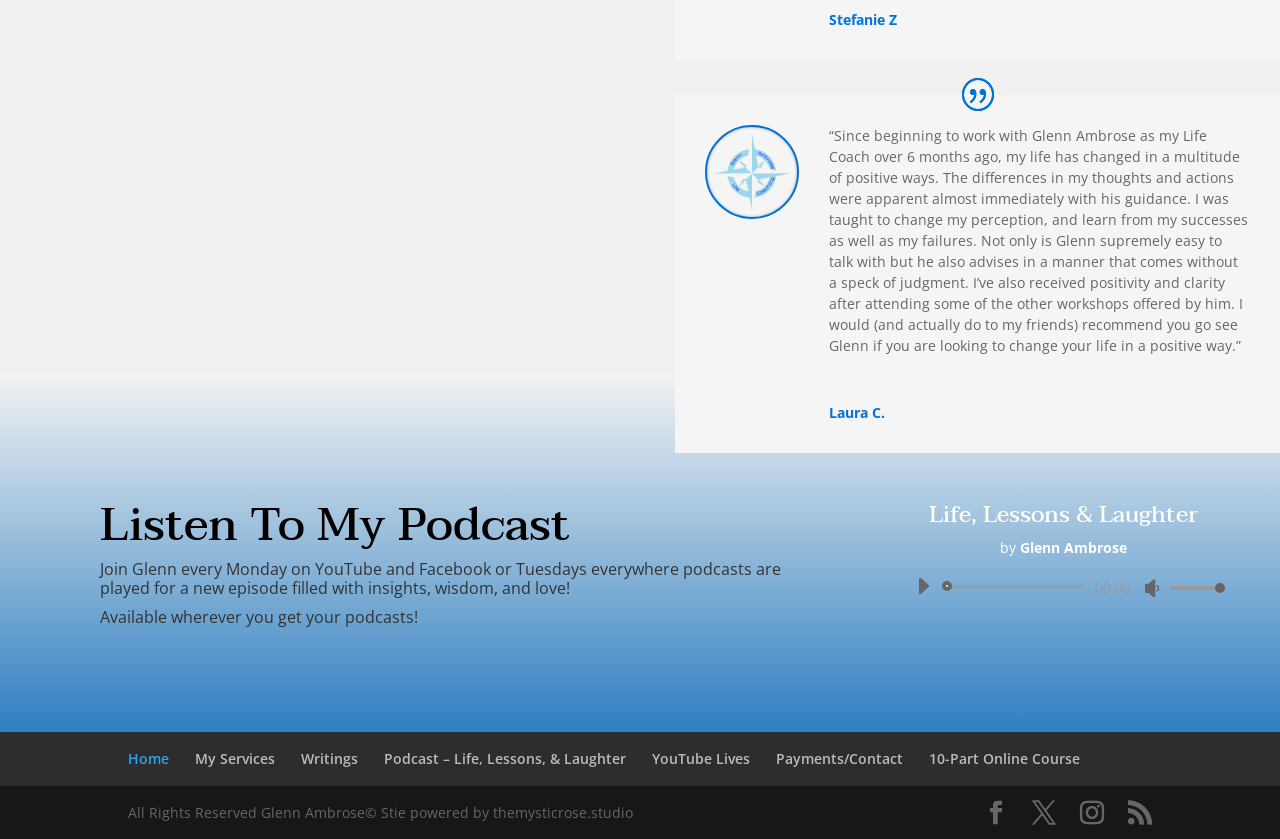Give the bounding box coordinates for this UI element: "Open". The coordinates should be four float numbers between 0 and 1, arranged as [left, top, right, bottom].

None